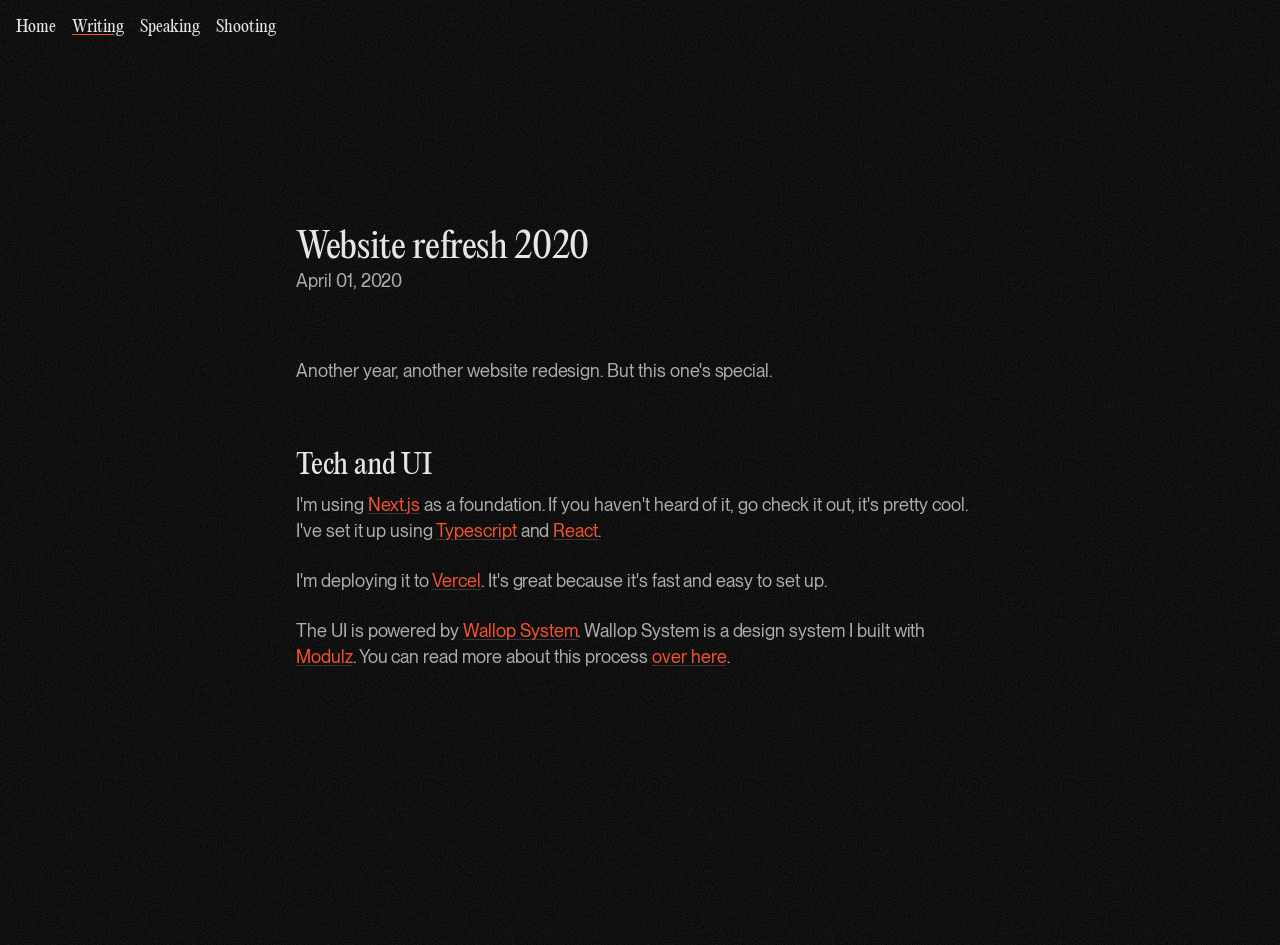What is the date of the website refresh? Based on the image, give a response in one word or a short phrase.

April 01, 2020